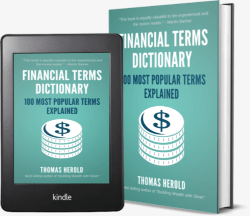What is the subtitle of the book?
Look at the image and answer with only one word or phrase.

100 Most Popular Terms Explained